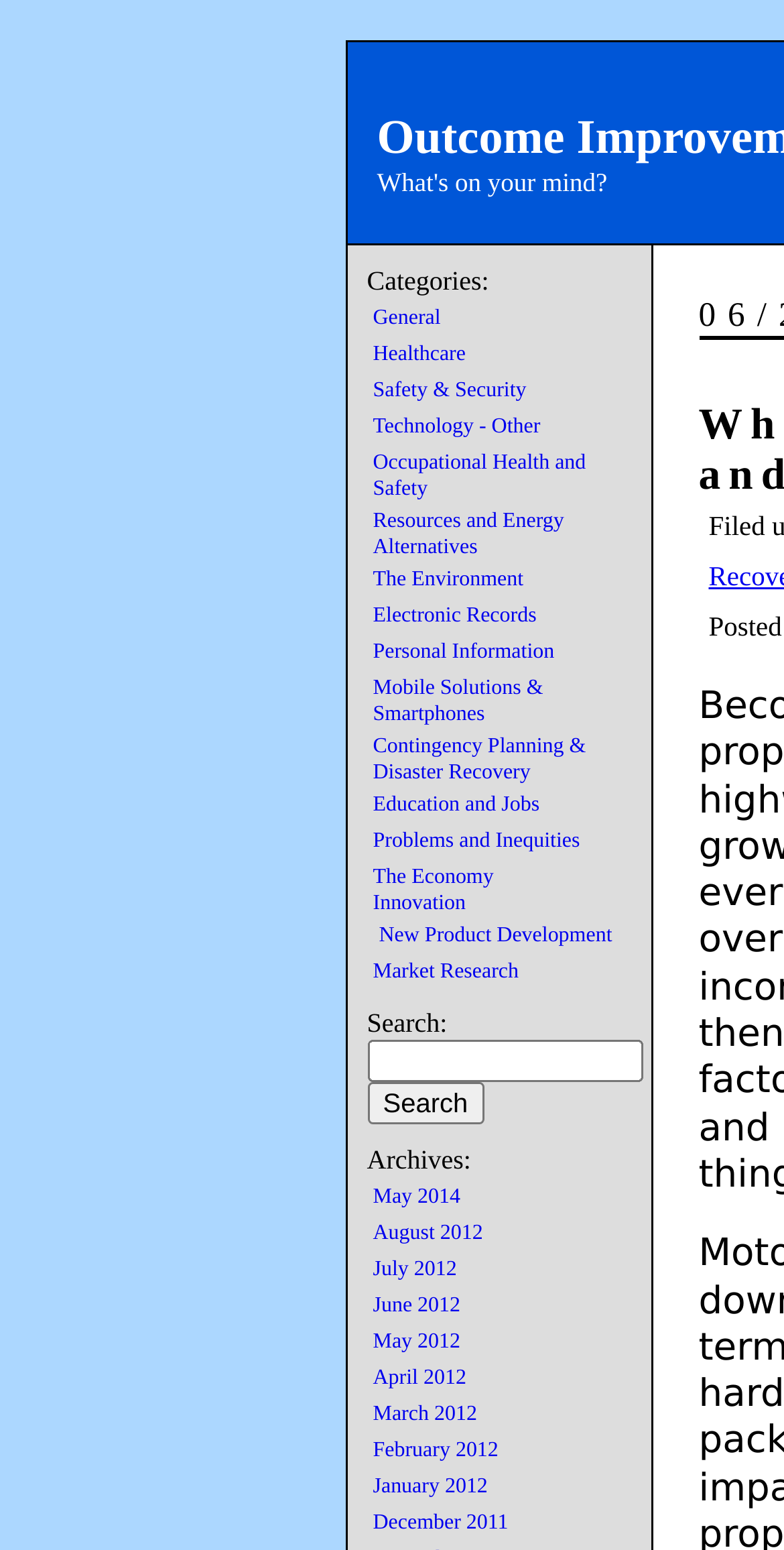Given the description "Contingency Planning & Disaster Recovery", determine the bounding box of the corresponding UI element.

[0.476, 0.475, 0.747, 0.506]